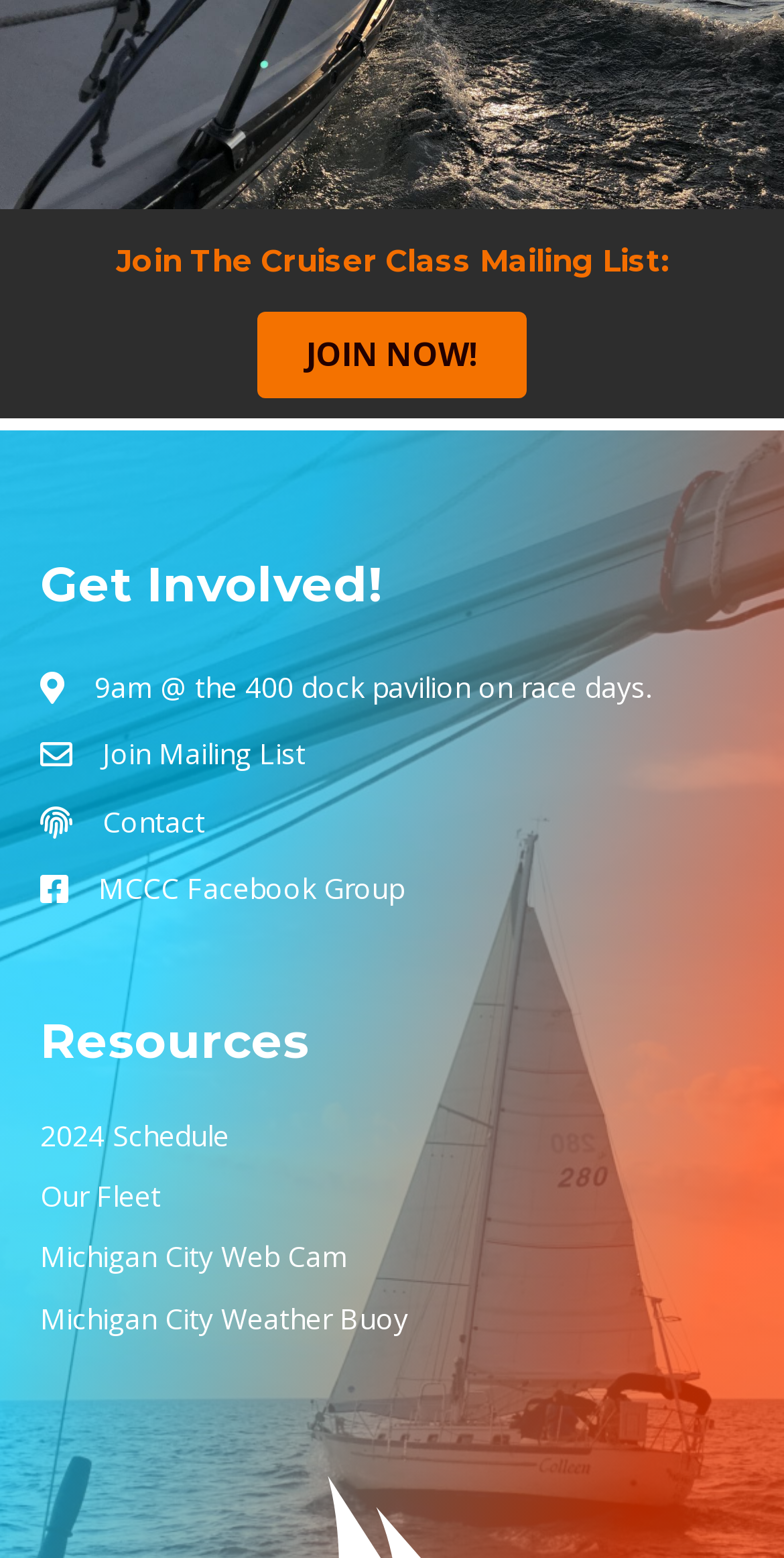Please mark the clickable region by giving the bounding box coordinates needed to complete this instruction: "View August 2019".

None